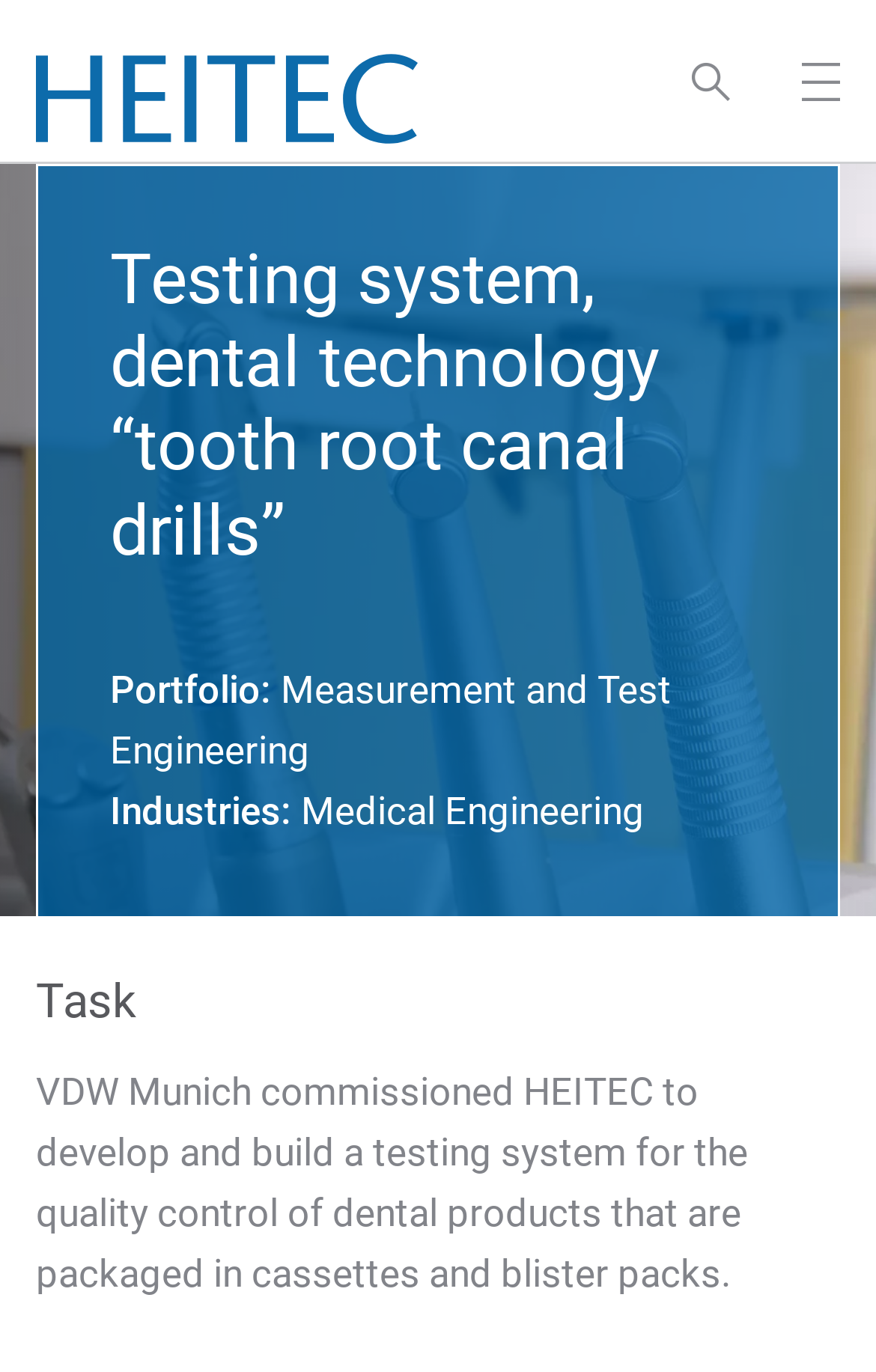Please respond in a single word or phrase: 
What is the type of engineering mentioned on the webpage?

Medical Engineering